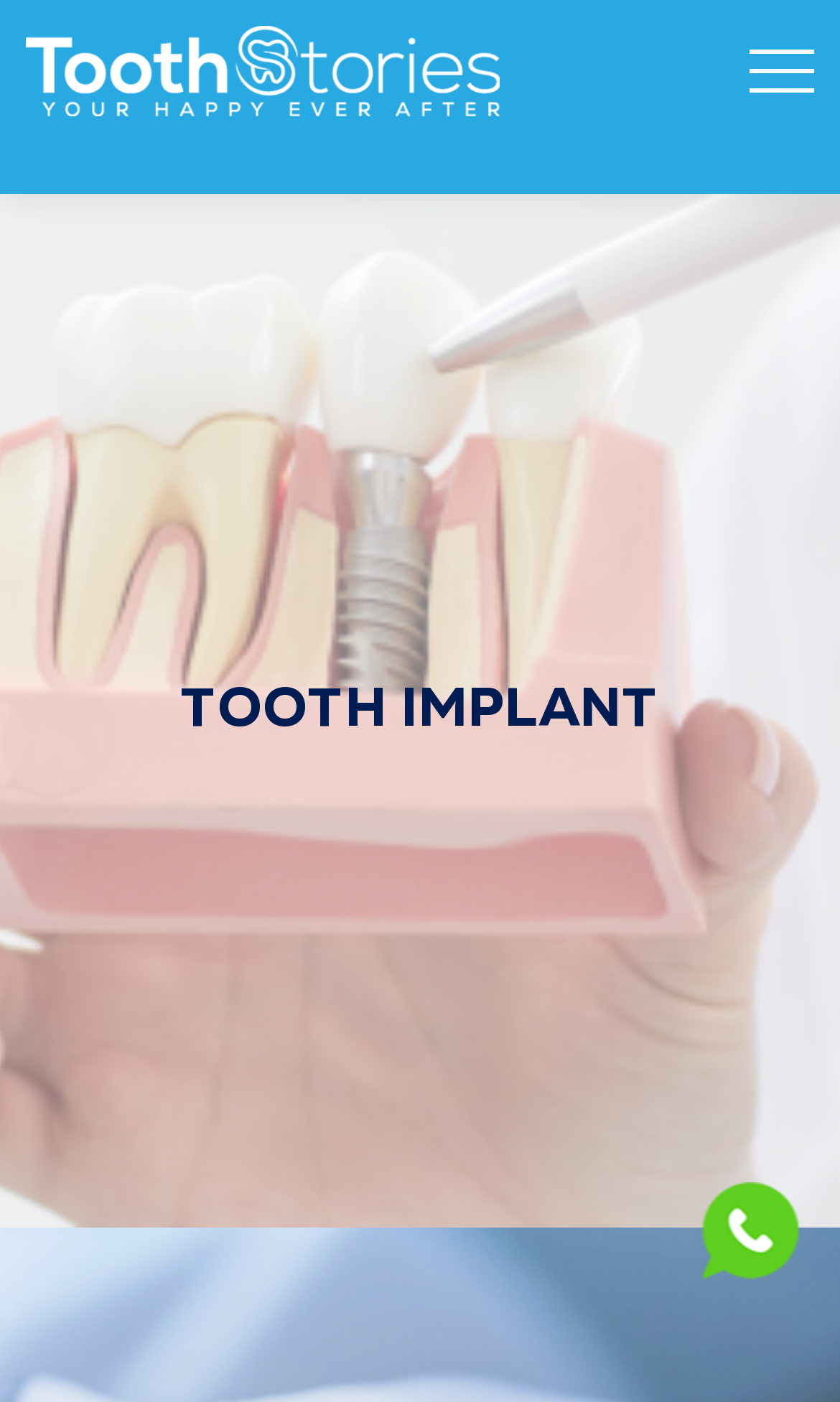Respond with a single word or short phrase to the following question: 
What is the content of the main image on the webpage?

dentist and teeth model